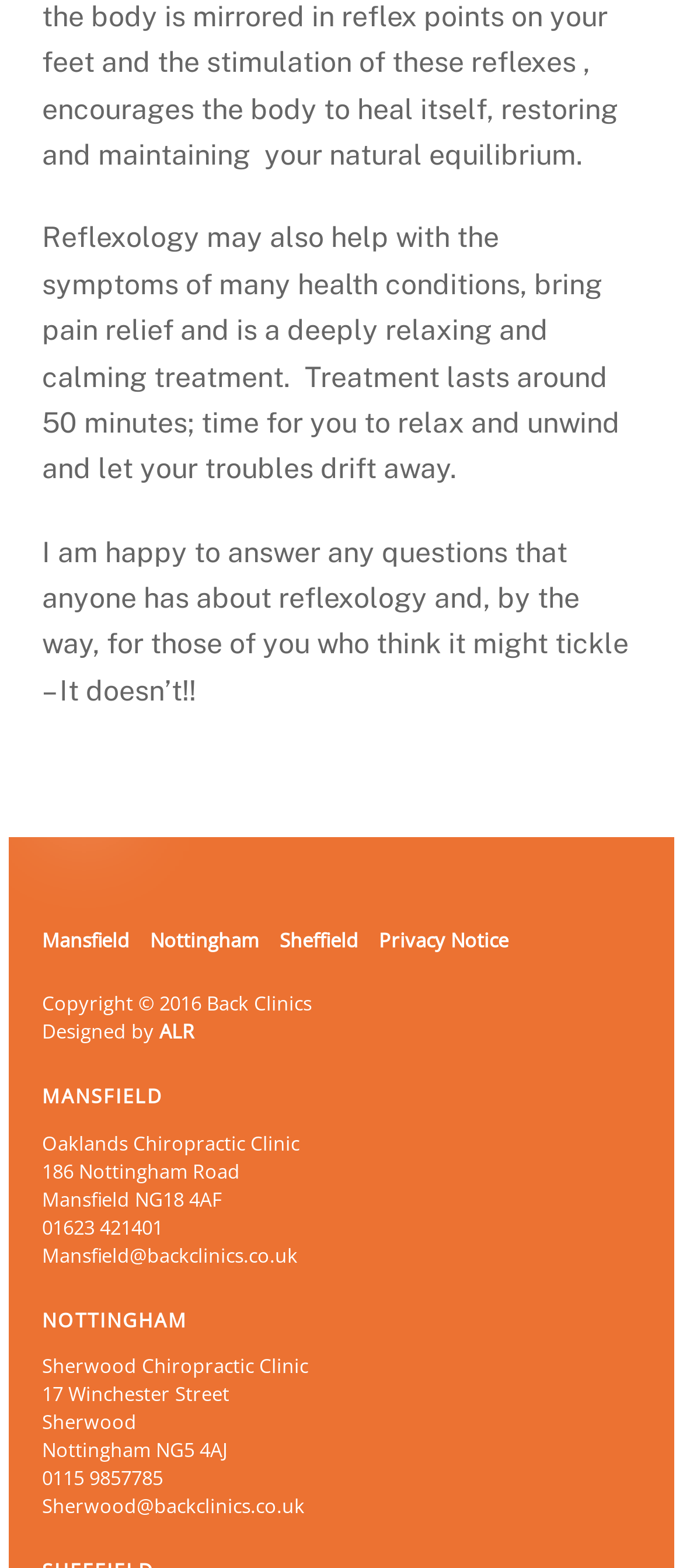Given the element description, predict the bounding box coordinates in the format (top-left x, top-left y, bottom-right x, bottom-right y). Make sure all values are between 0 and 1. Here is the element description: Sheffield

[0.409, 0.59, 0.525, 0.607]